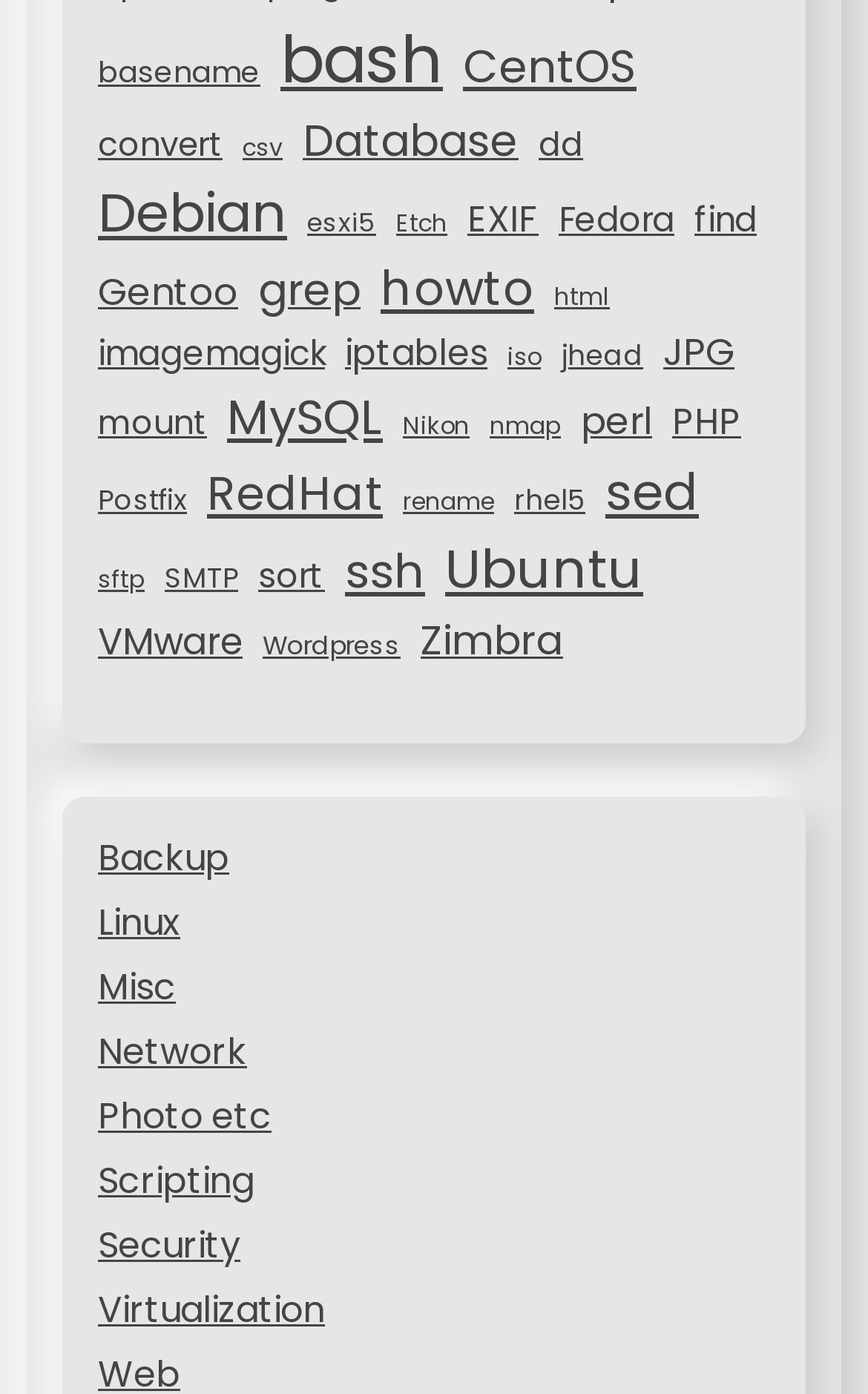Kindly determine the bounding box coordinates for the area that needs to be clicked to execute this instruction: "Visit the 'Database' page".

[0.349, 0.078, 0.597, 0.125]